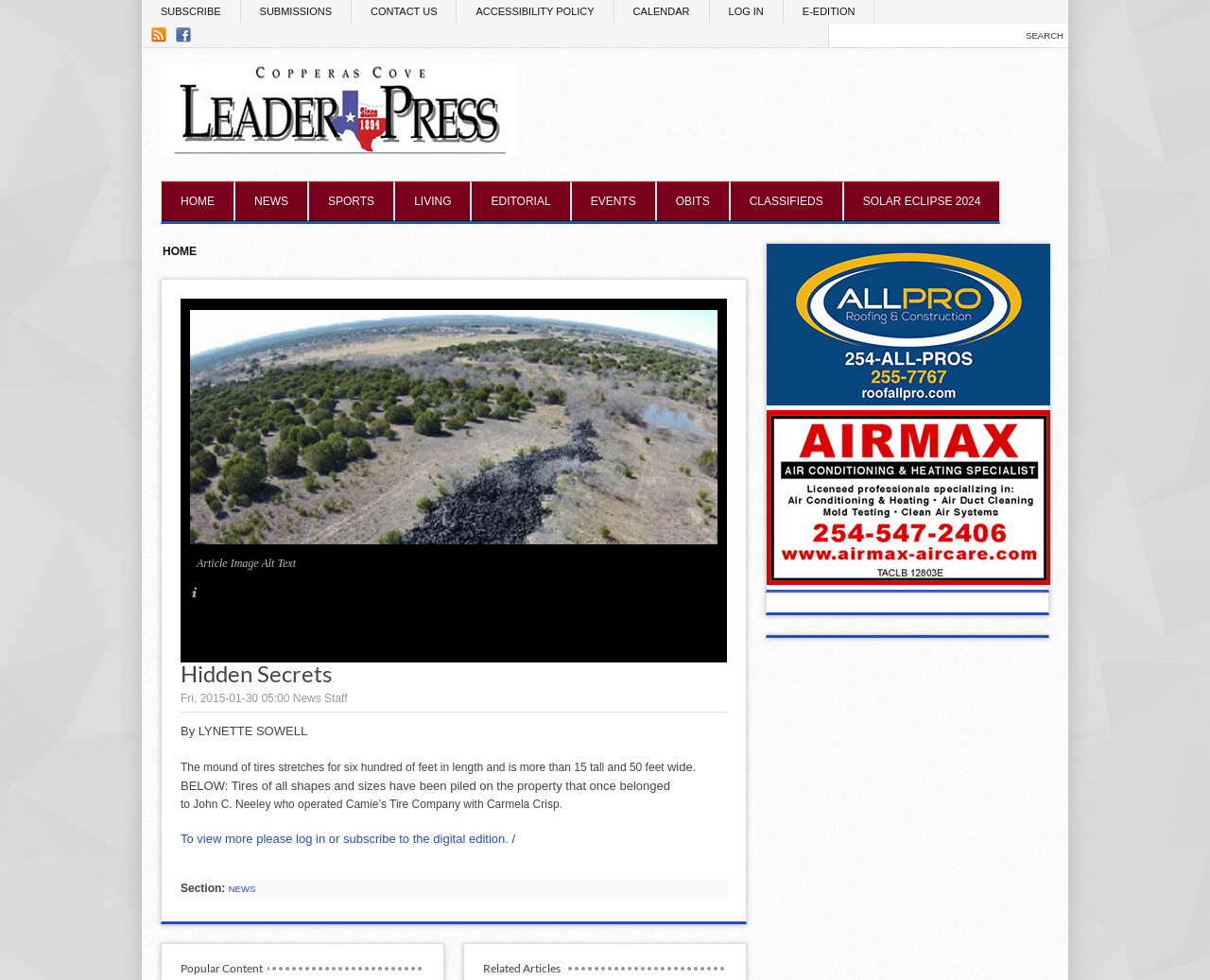Find the bounding box coordinates of the area to click in order to follow the instruction: "Explore restaurant options".

None